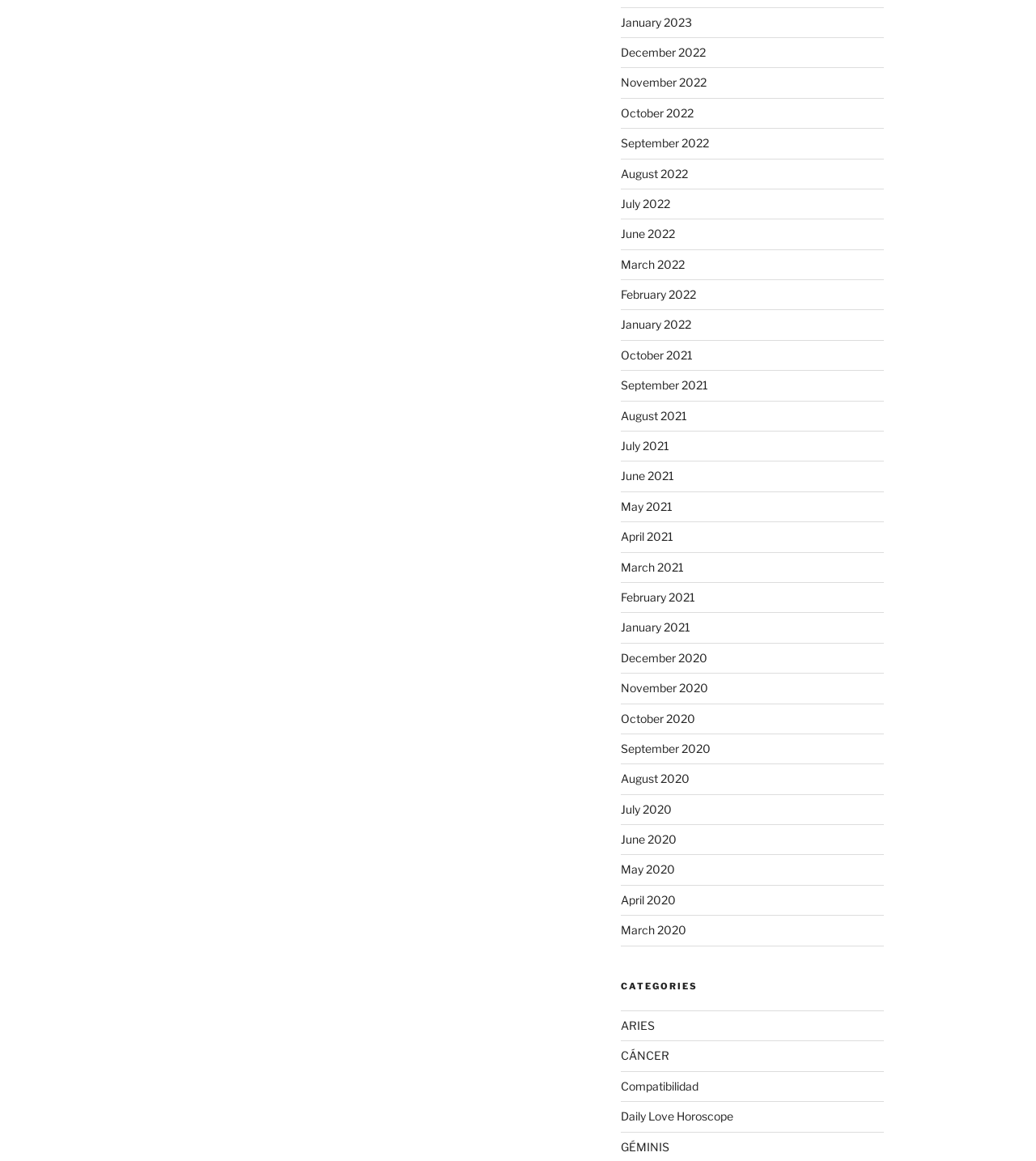Determine the bounding box coordinates of the UI element described by: "parent_node: Search for: value="Search"".

None